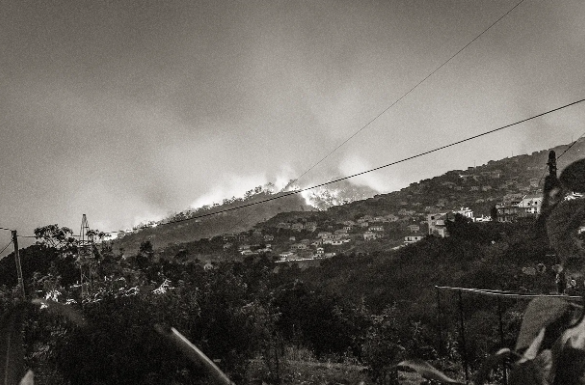What is billowing into the sky?
Based on the visual, give a brief answer using one word or a short phrase.

Dark smoke